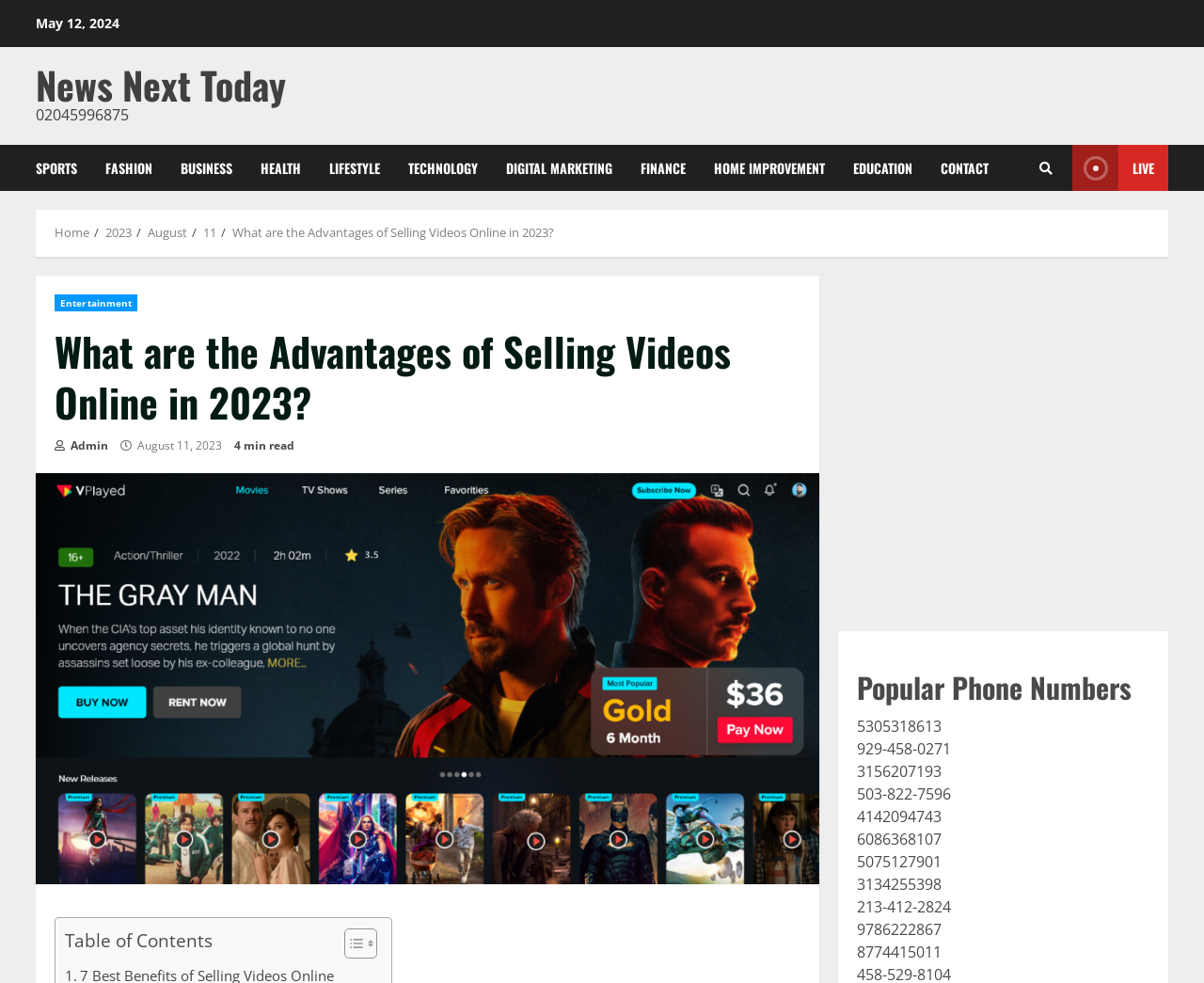Determine the bounding box coordinates of the section I need to click to execute the following instruction: "Click on the 'SPORTS' link". Provide the coordinates as four float numbers between 0 and 1, i.e., [left, top, right, bottom].

[0.03, 0.147, 0.076, 0.194]